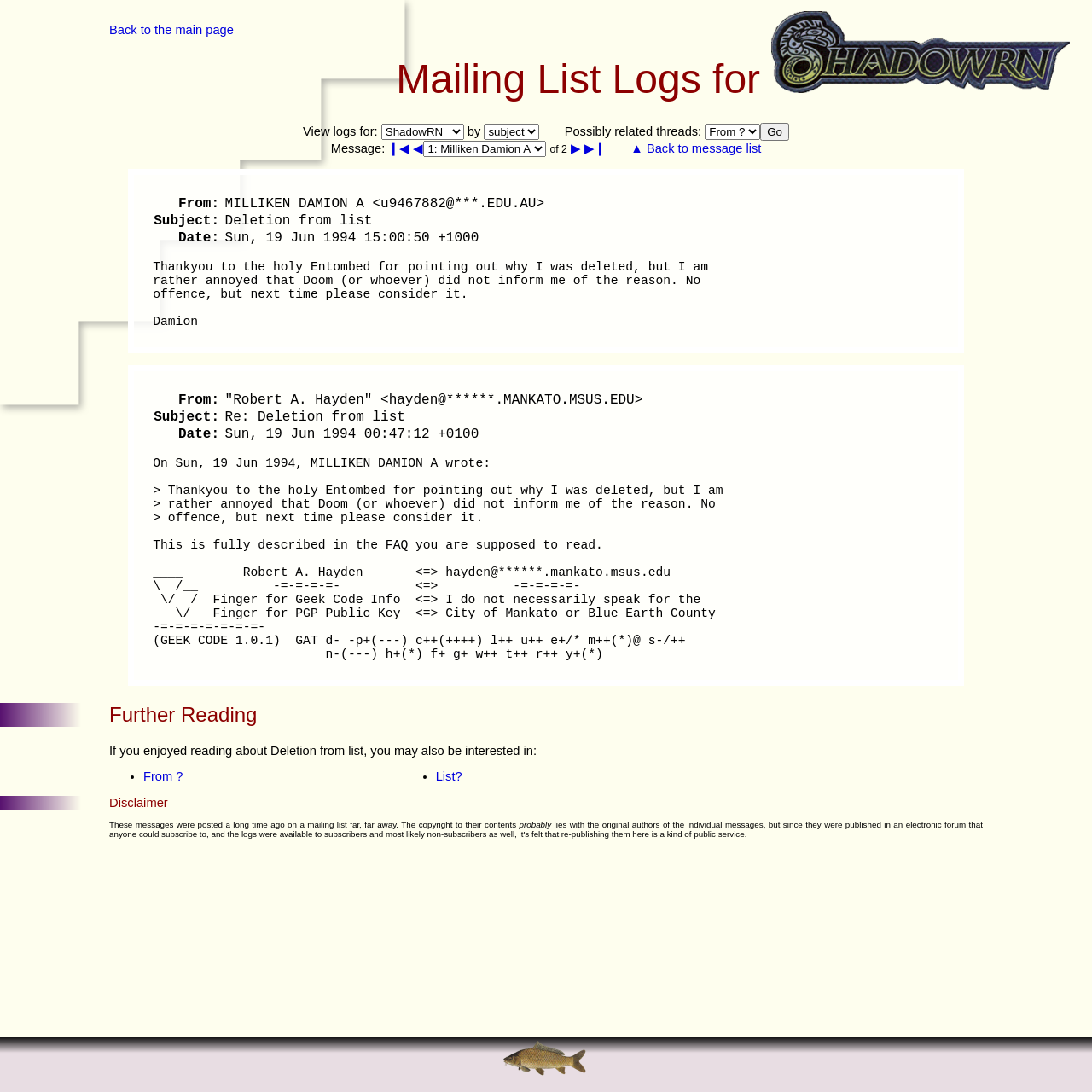What is the image at the bottom of the page?
Based on the image, provide your answer in one word or phrase.

Thwap!